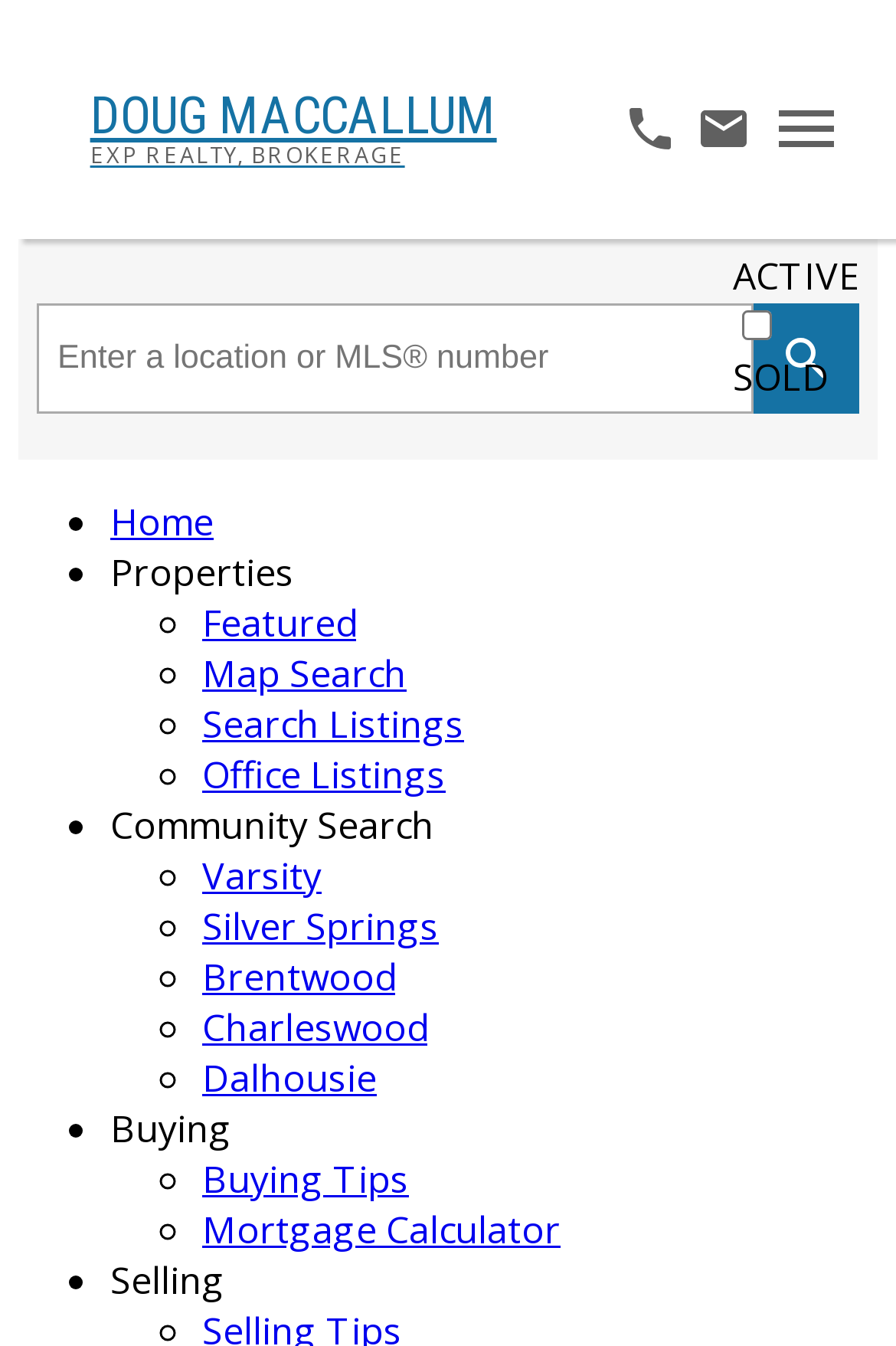What is the name of the realtor?
Utilize the information in the image to give a detailed answer to the question.

The name of the realtor can be found in the top-left corner of the webpage, where it says 'Doug MacCallum : Exp Realty, Brokerage : About'. This is likely the title of the webpage and indicates that Doug MacCallum is the realtor.